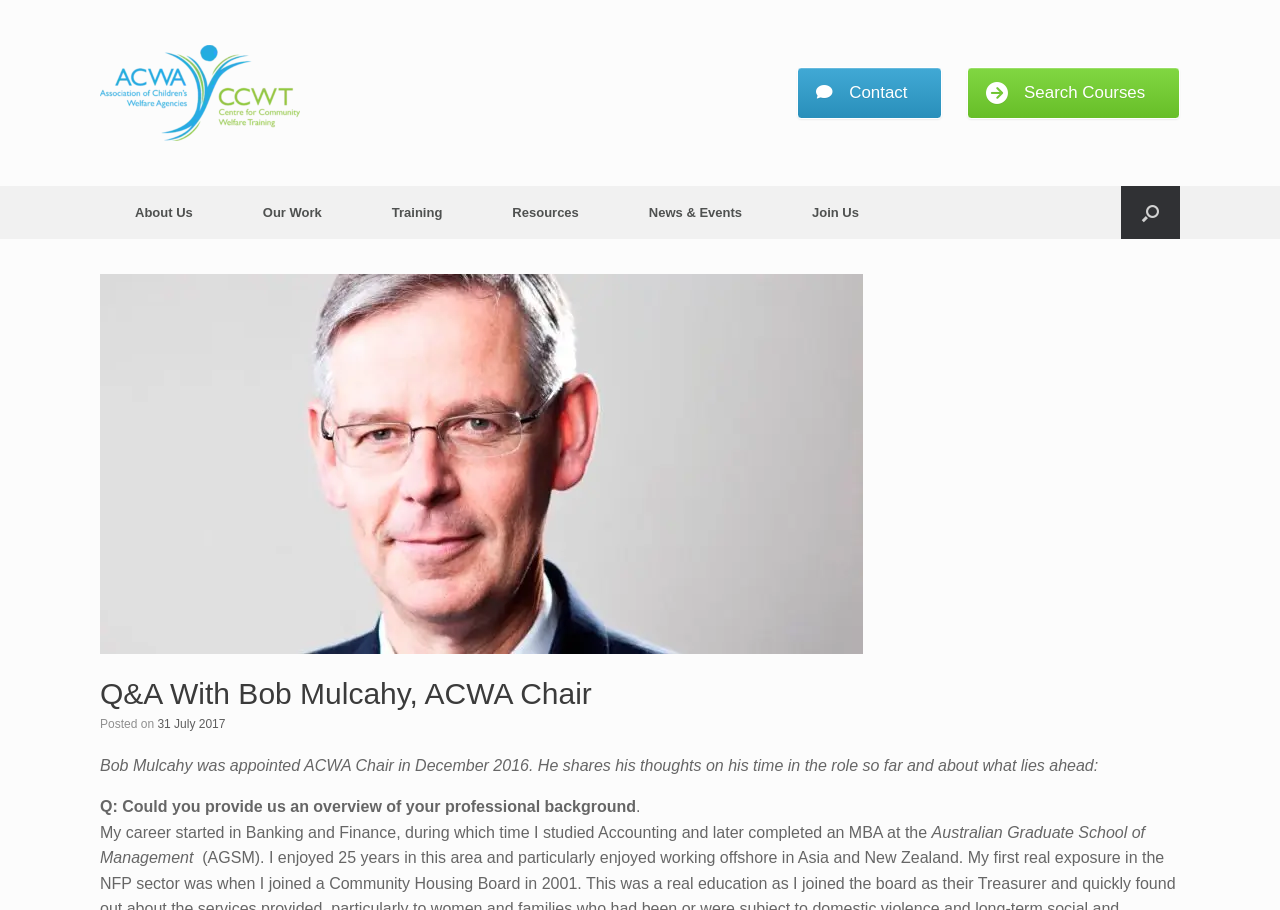What is the topic of the Q&A session?
Respond to the question with a single word or phrase according to the image.

Bob Mulcahy's experience as ACWA Chair